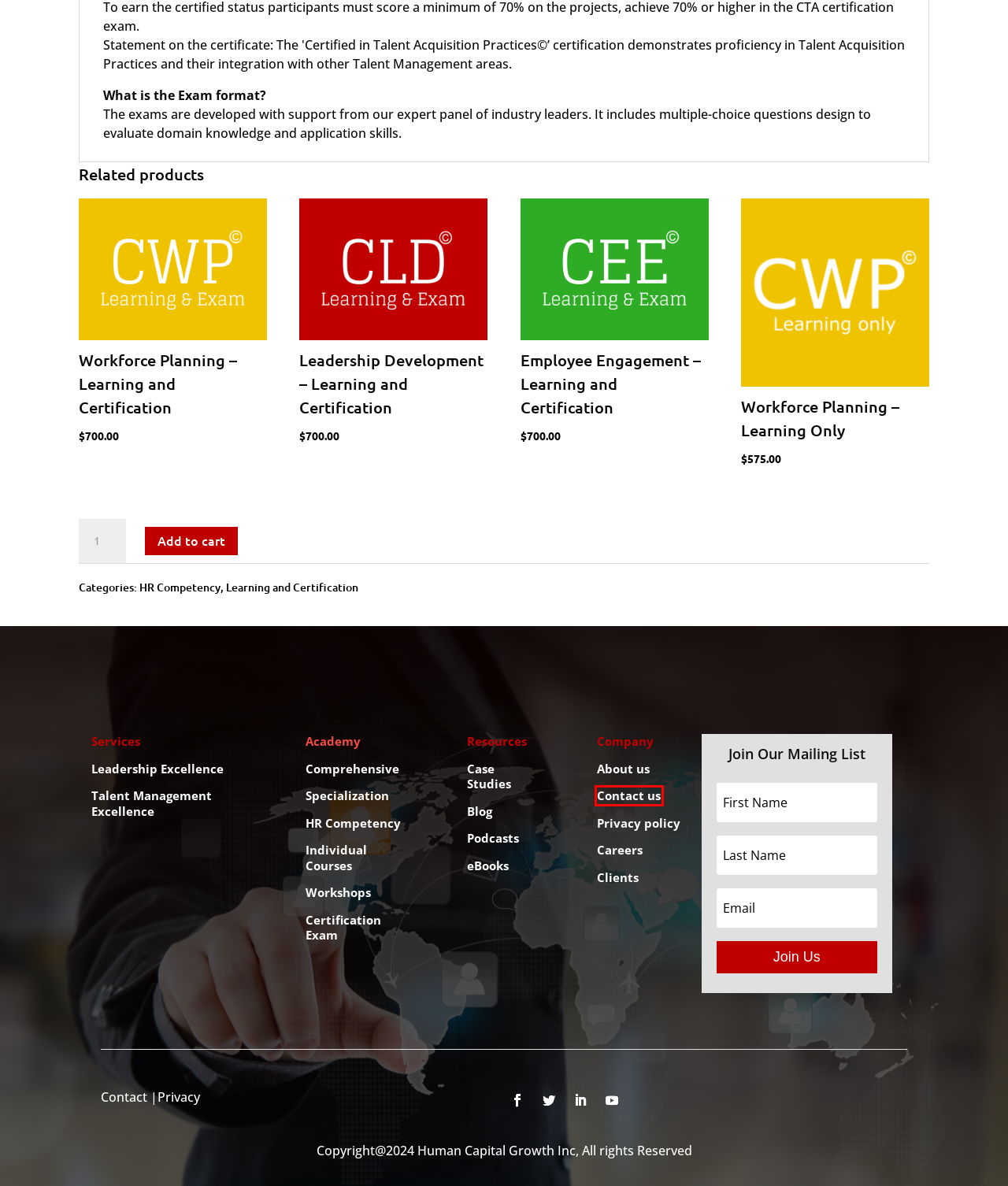Observe the screenshot of a webpage with a red bounding box highlighting an element. Choose the webpage description that accurately reflects the new page after the element within the bounding box is clicked. Here are the candidates:
A. Contact Us - Human Capital Growth
B. Certification Exams - Human Capital Growth
C. Workforce Planning - Learning Only Human Capital Growth
D. Workforce Planning - Learning and Certification Human Capital Growth
E. Case Studies - Human Capital Growth
F. Exponential Growth Podcast: Unraveling the Myths of Talent Management
G. Comprehensive - Human Capital Growth
H. Specialization - Human Capital Growth

A